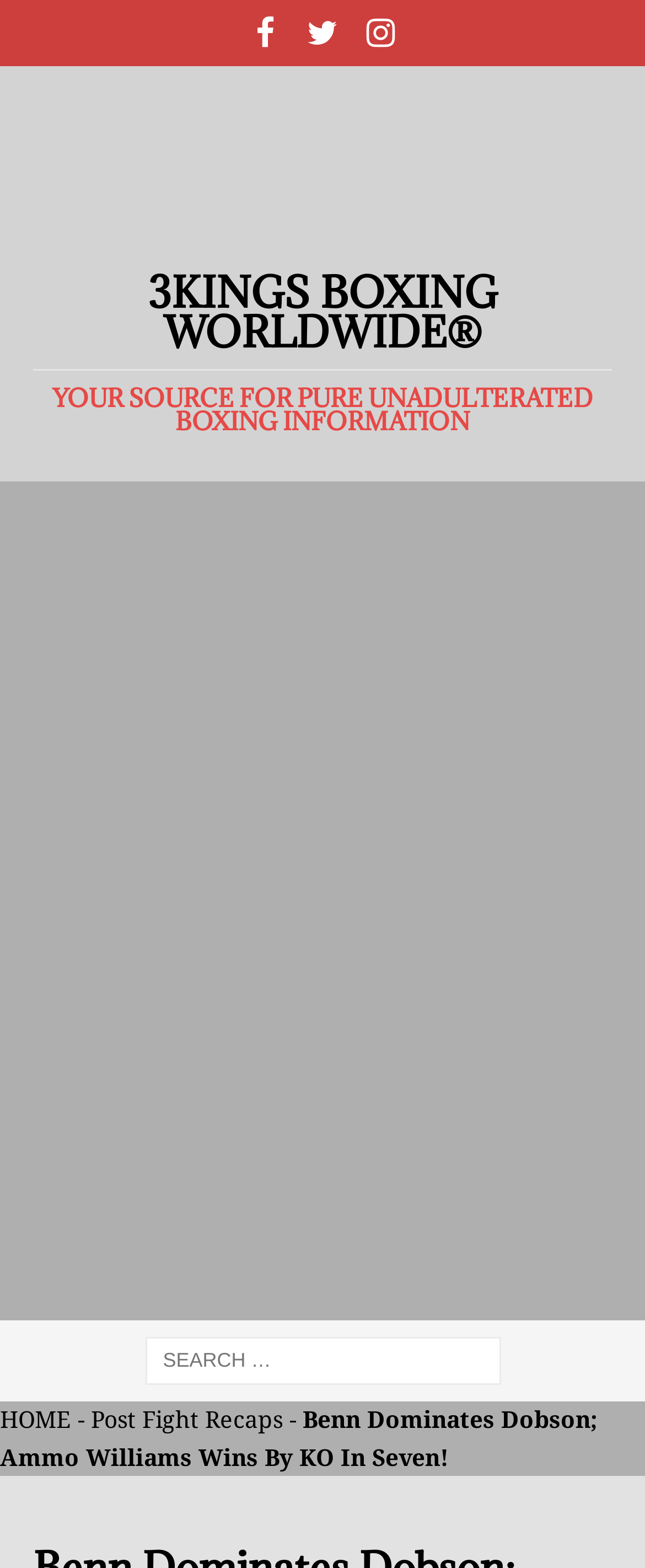Illustrate the webpage thoroughly, mentioning all important details.

The webpage is about 3Kings Boxing, a boxing news and information website. At the top left corner, there are three social media links: Facebook, Twitter, and Instagram. Next to these links, there is a logo of 3Kings Boxing with a copyright notice. 

Below the logo, there is a heading that spans almost the entire width of the page, stating "3KINGS BOXING WORLDWIDE® YOUR SOURCE FOR PURE UNADULTERATED BOXING INFORMATION". 

The main content of the webpage starts below this heading. There is a large advertisement iframe that takes up most of the page's width. 

At the bottom of the page, there is a search bar with a label "Search for:" where users can input their search queries. 

To the right of the search bar, there are three navigation links: "HOME", a separator, and "Post Fight Recaps". 

Finally, at the very bottom of the page, there is a title "Benn Dominates Dobson; Ammo Williams Wins By KO In Seven!" which is likely the title of a news article or post.